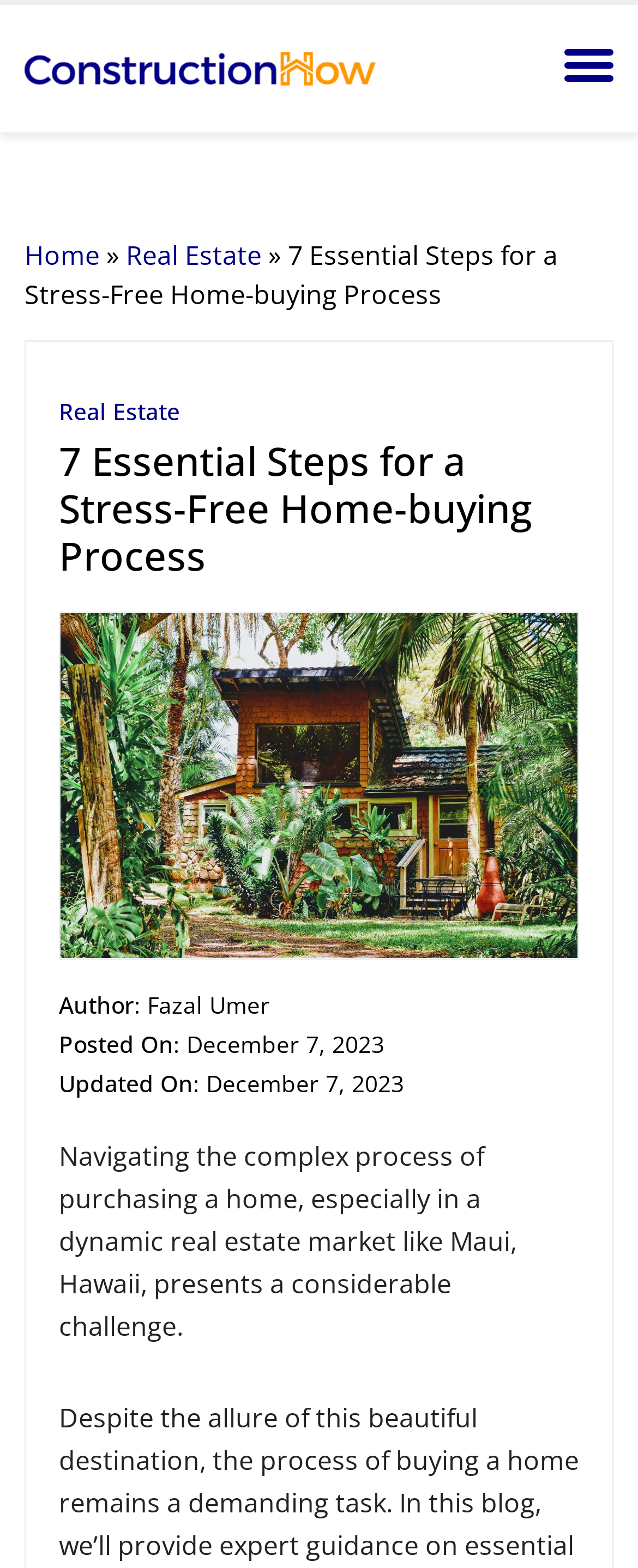Provide a brief response to the question below using one word or phrase:
What is the author of the article?

Fazal Umer